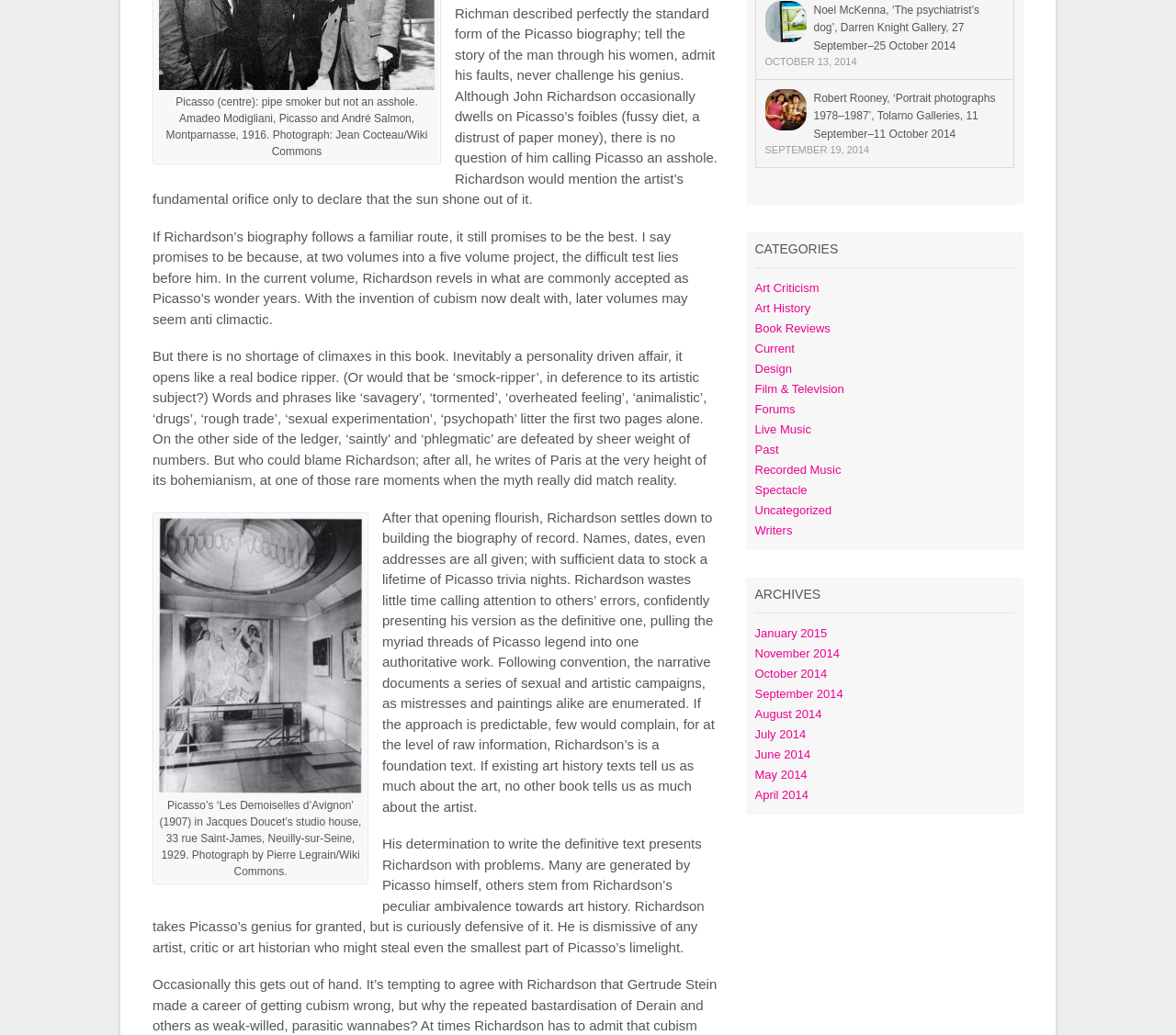Using the webpage screenshot, locate the HTML element that fits the following description and provide its bounding box: "January 2015".

[0.642, 0.605, 0.703, 0.618]